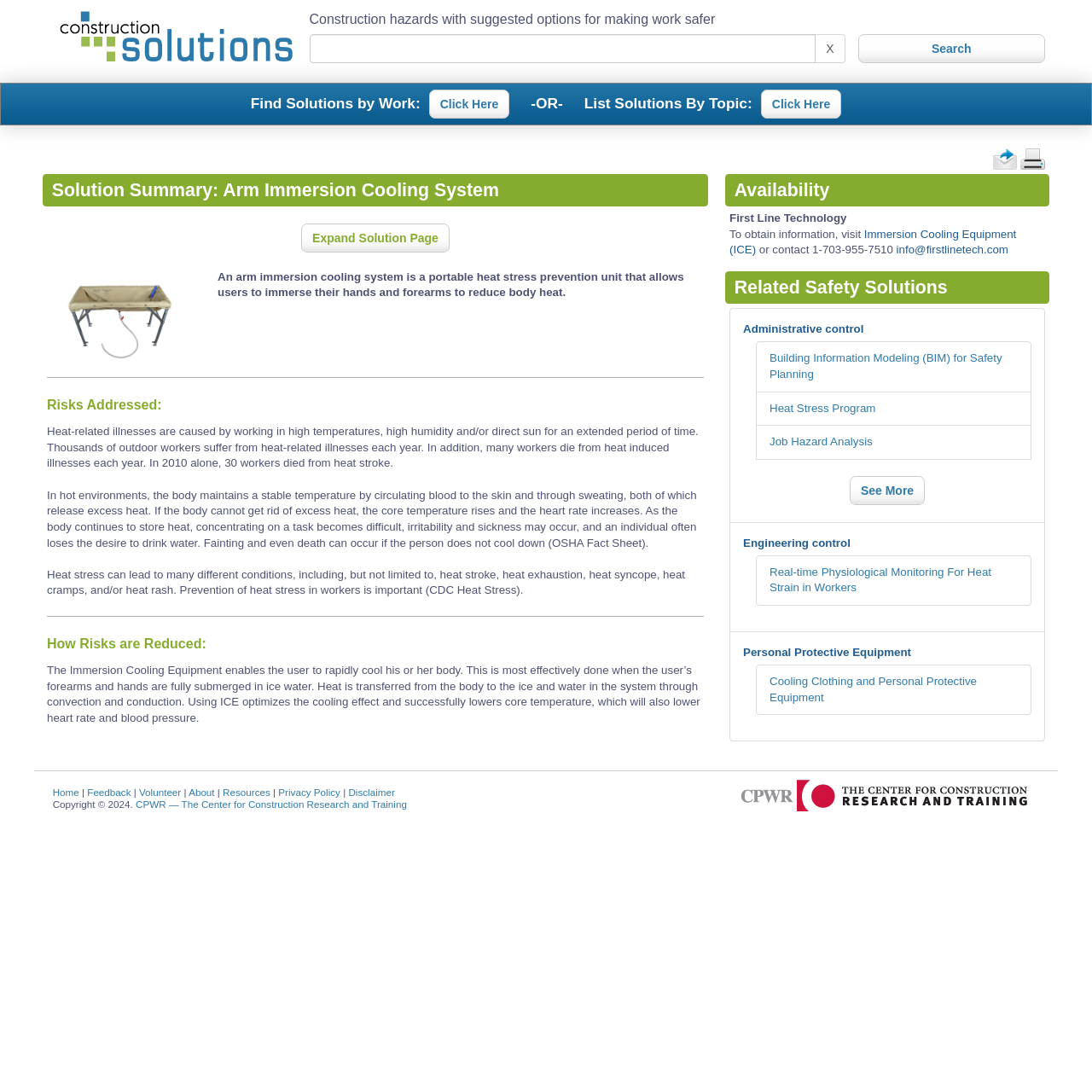What is the risk of working in high temperatures? Using the information from the screenshot, answer with a single word or phrase.

Heat stroke and death